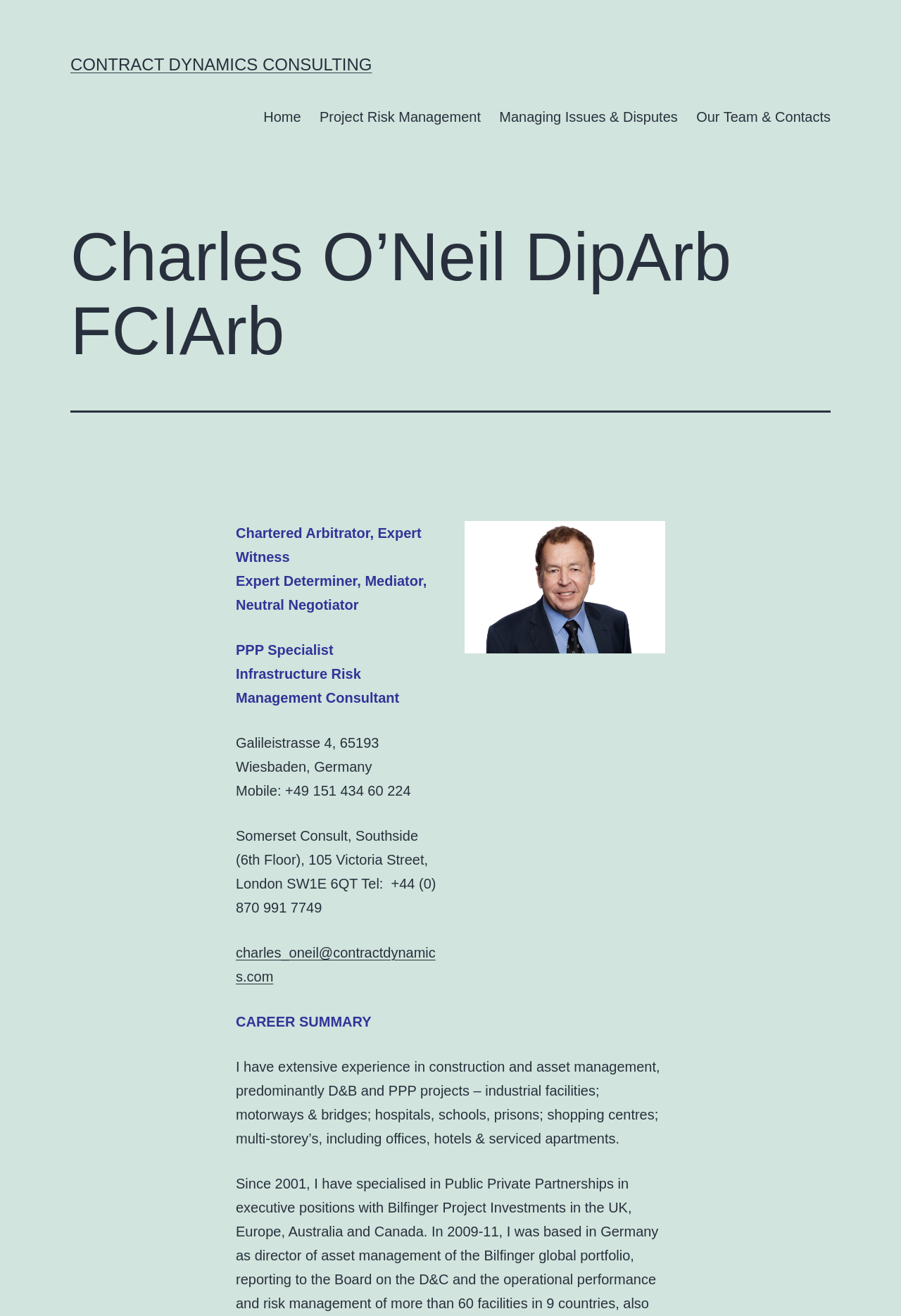Analyze and describe the webpage in a detailed narrative.

This webpage is about Charles O'Neil, a professional in the field of contract dynamics consulting. At the top of the page, there is a link to "CONTRACT DYNAMICS CONSULTING" and a primary navigation menu with four links: "Home", "Project Risk Management", "Managing Issues & Disputes", and "Our Team & Contacts". 

Below the navigation menu, there is a header section with the title "Charles O’Neil DipArb FCIArb". Following this, there are several lines of text that describe Charles O'Neil's professional expertise, including his roles as a Chartered Arbitrator, Expert Witness, Expert Determiner, Mediator, Neutral Negotiator, PPP Specialist, and Infrastructure Risk Management Consultant. His contact information, including address, mobile number, and email, is also provided.

To the right of the contact information, there is an image. Below the contact information, there is a section with a heading "CAREER SUMMARY" and a paragraph of text that summarizes Charles O'Neil's extensive experience in construction and asset management, specifically in D&B and PPP projects.